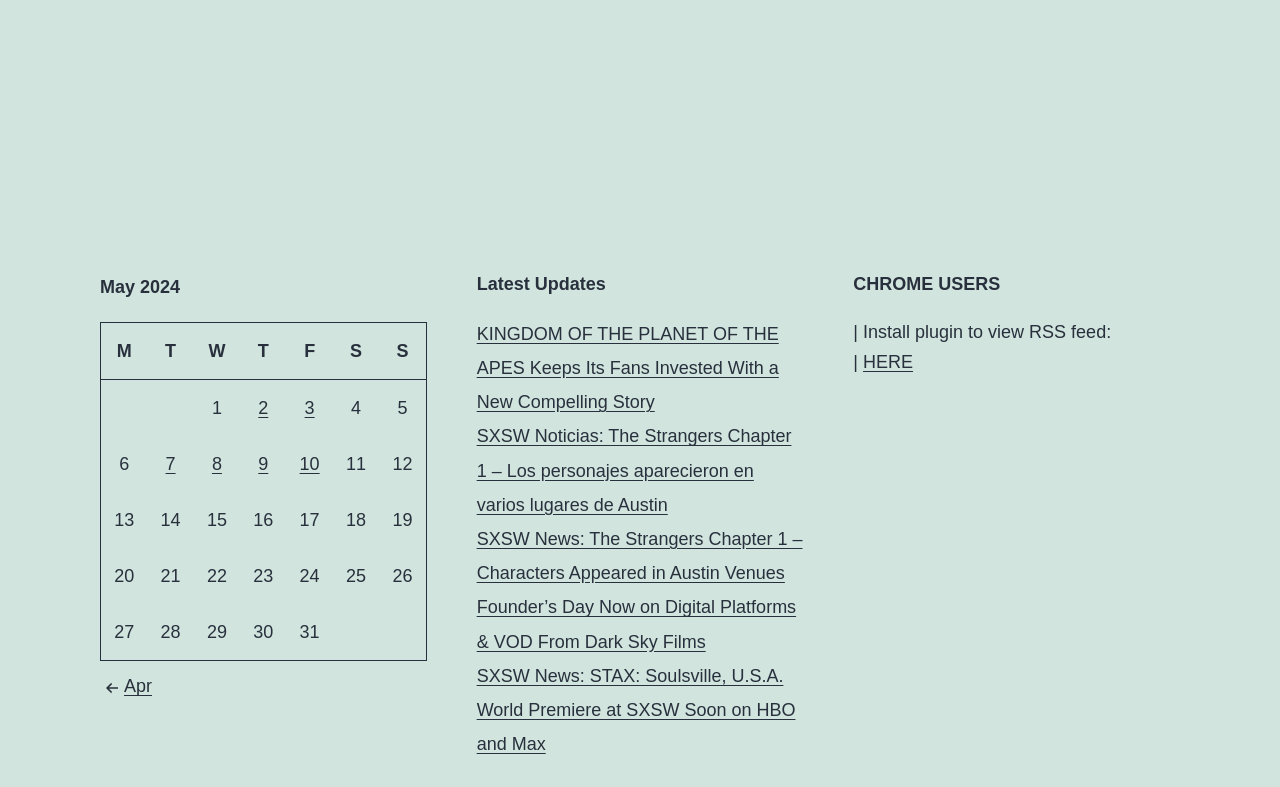Find the bounding box coordinates of the UI element according to this description: "Apr".

[0.078, 0.859, 0.119, 0.885]